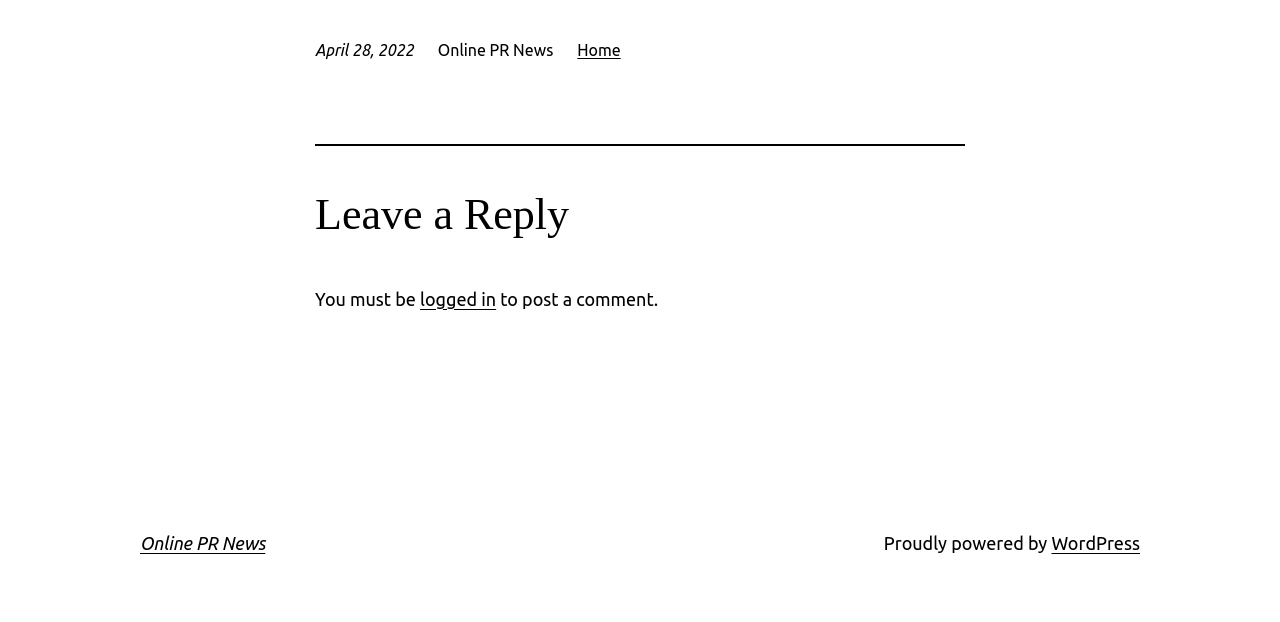Answer this question in one word or a short phrase: What is the date of the current article?

April 28, 2022